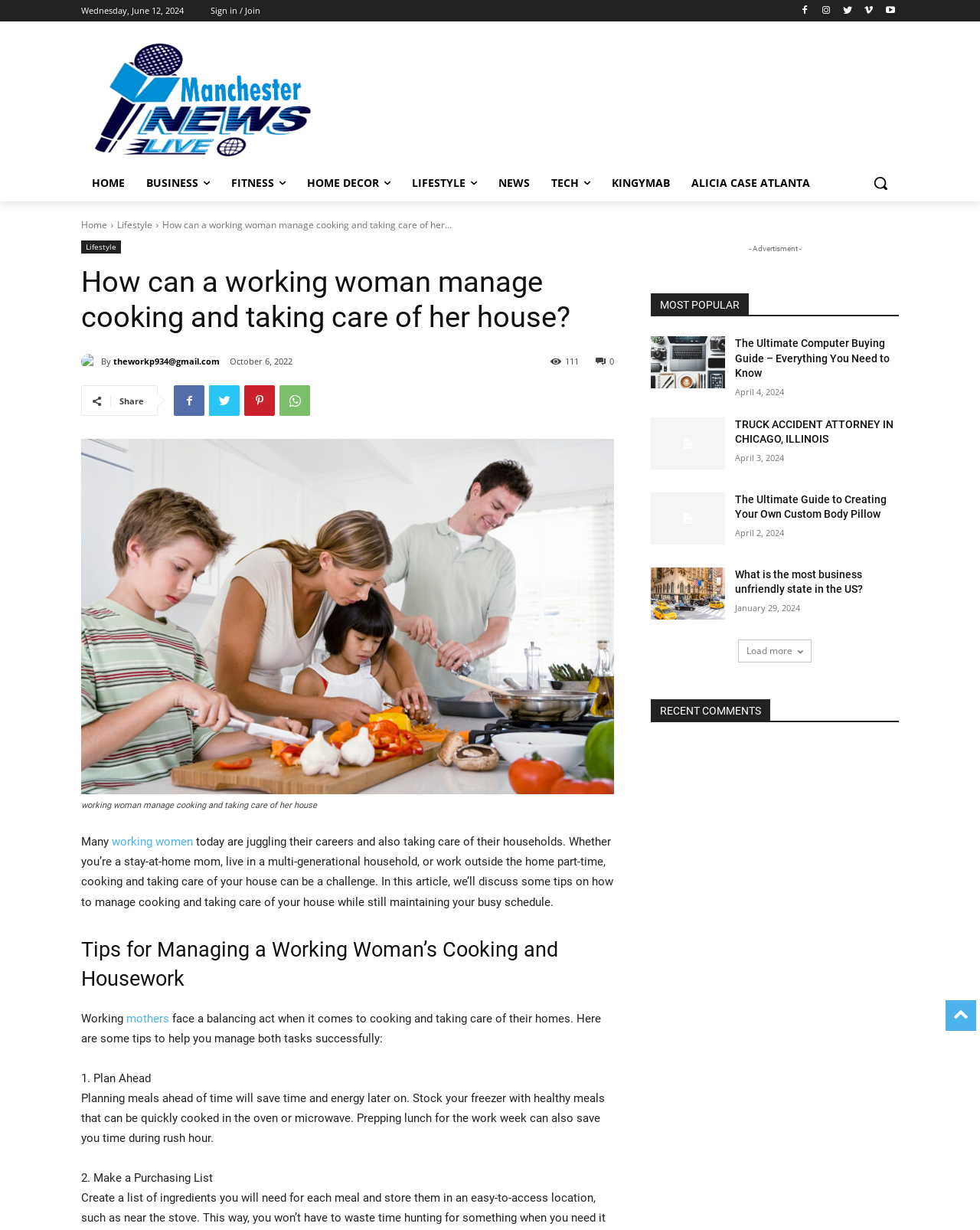Identify the bounding box coordinates of the element that should be clicked to fulfill this task: "Search for something". The coordinates should be provided as four float numbers between 0 and 1, i.e., [left, top, right, bottom].

[0.88, 0.134, 0.917, 0.164]